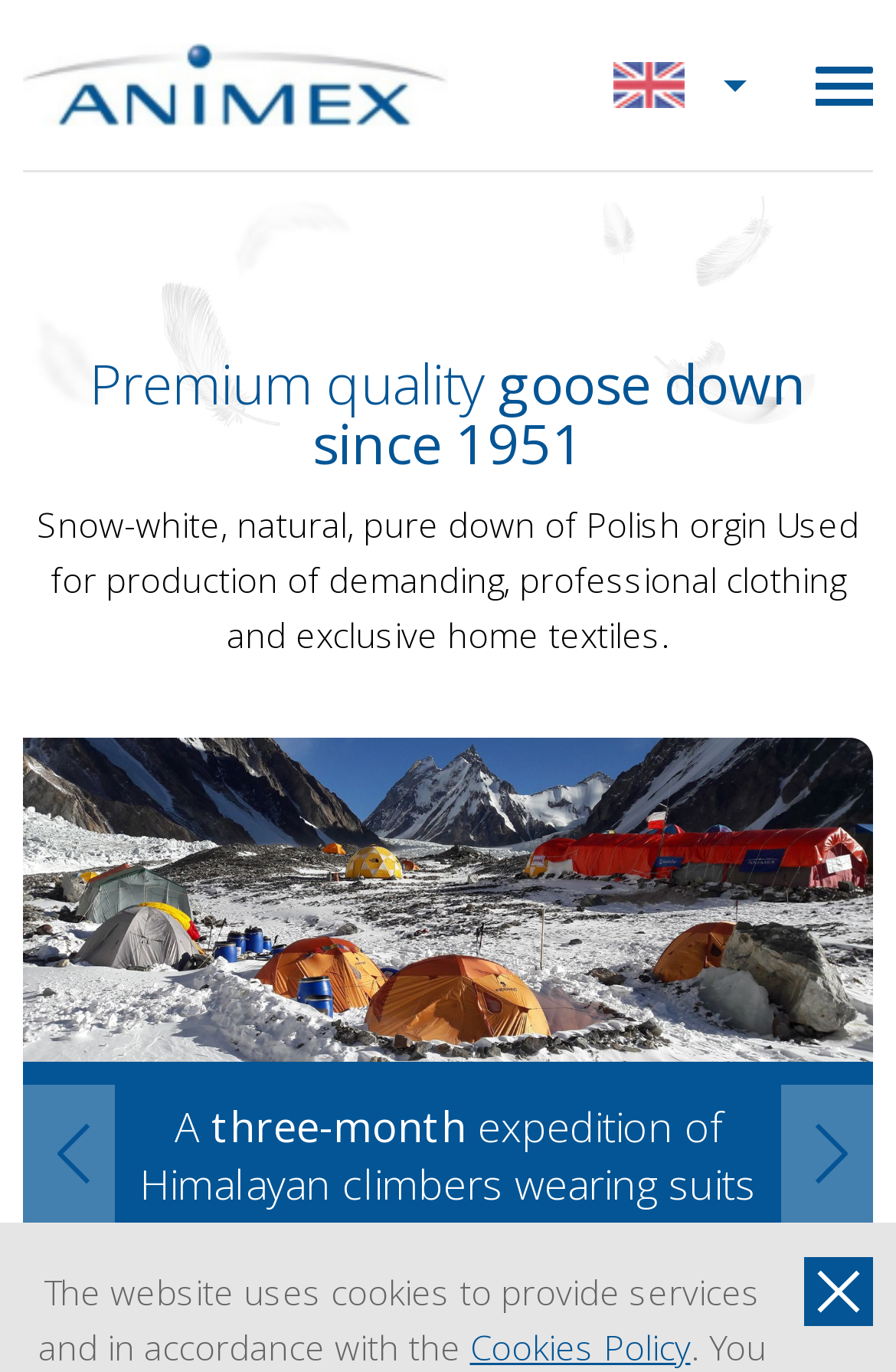Provide a one-word or one-phrase answer to the question:
How many navigation buttons are there?

3